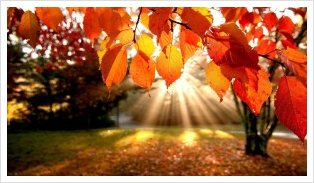What is the mood evoked by the image?
Could you answer the question with a detailed and thorough explanation?

The caption suggests that the image evokes a sense of 'warmth and nostalgia', and the description of the 'gentle rays of light' and 'serene outdoor setting' implies a tranquil and peaceful mood.